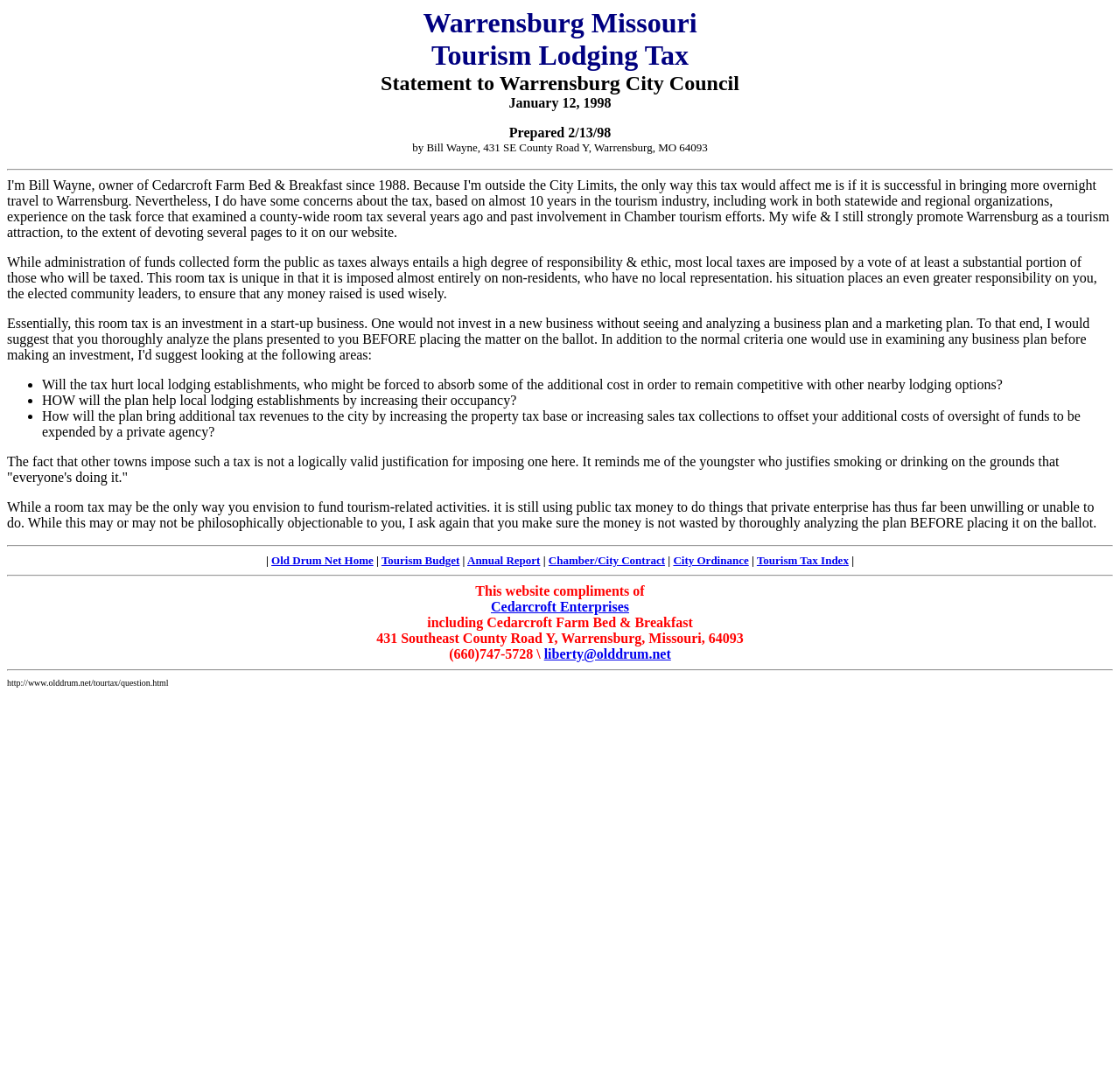Please provide a detailed answer to the question below based on the screenshot: 
How can you contact Cedarcroft Enterprises?

I found the contact information 'liberty@olddrum.net' and '(660)747-5728' in the StaticText elements which are located near the bottom of the webpage and are associated with Cedarcroft Enterprises.